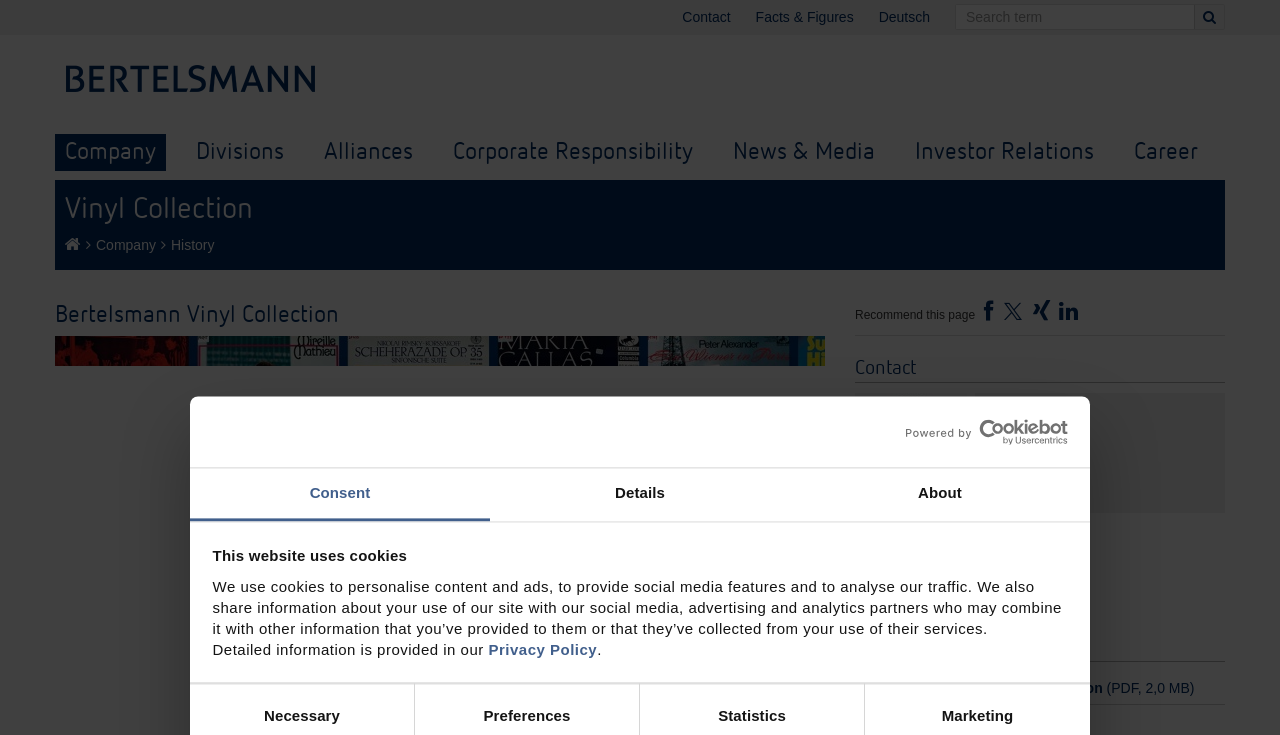Provide the bounding box coordinates for the UI element that is described as: "Videos".

[0.191, 0.429, 0.441, 0.49]